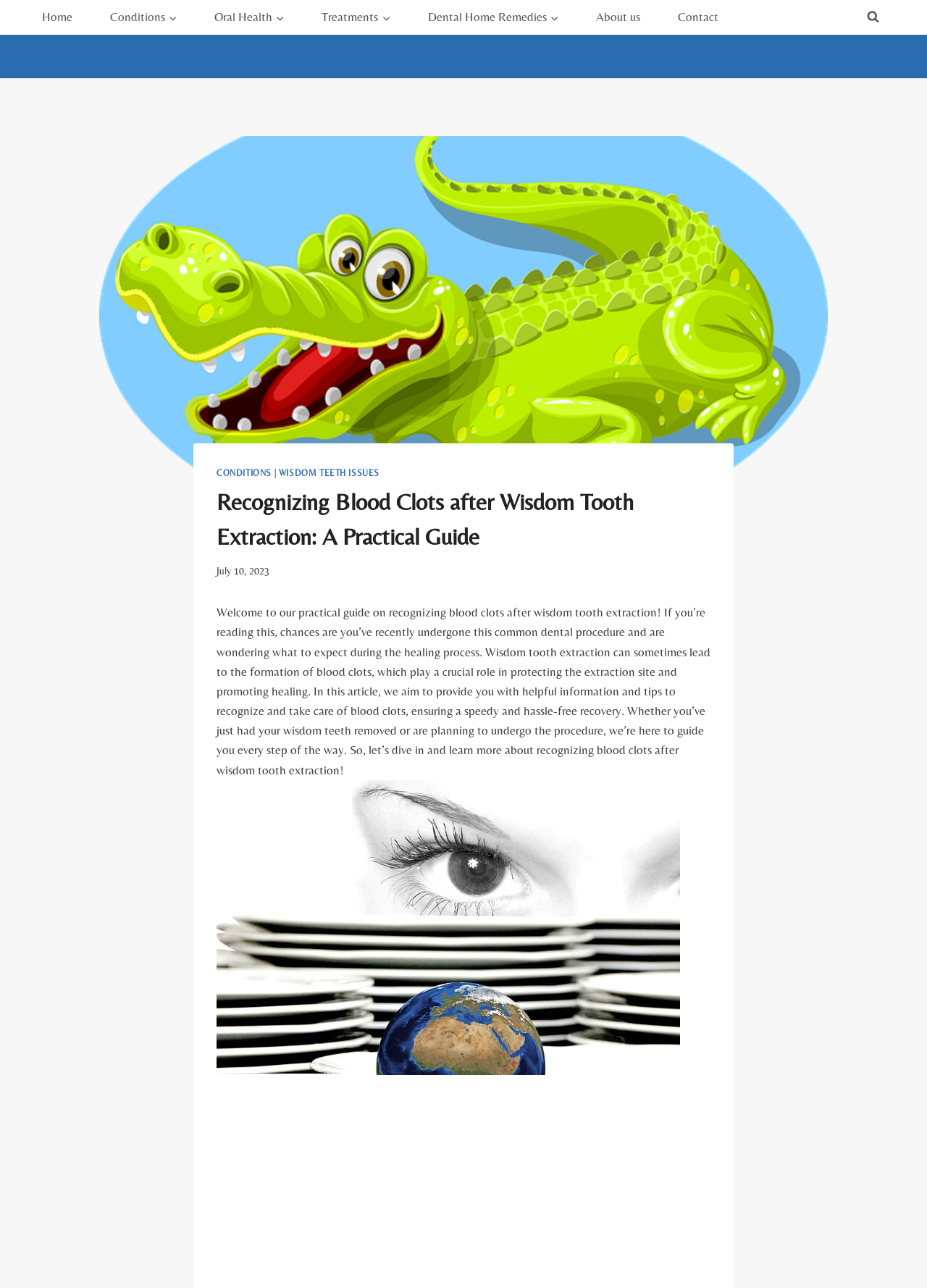Please identify the bounding box coordinates of where to click in order to follow the instruction: "read about wisdom teeth issues".

[0.301, 0.363, 0.409, 0.371]